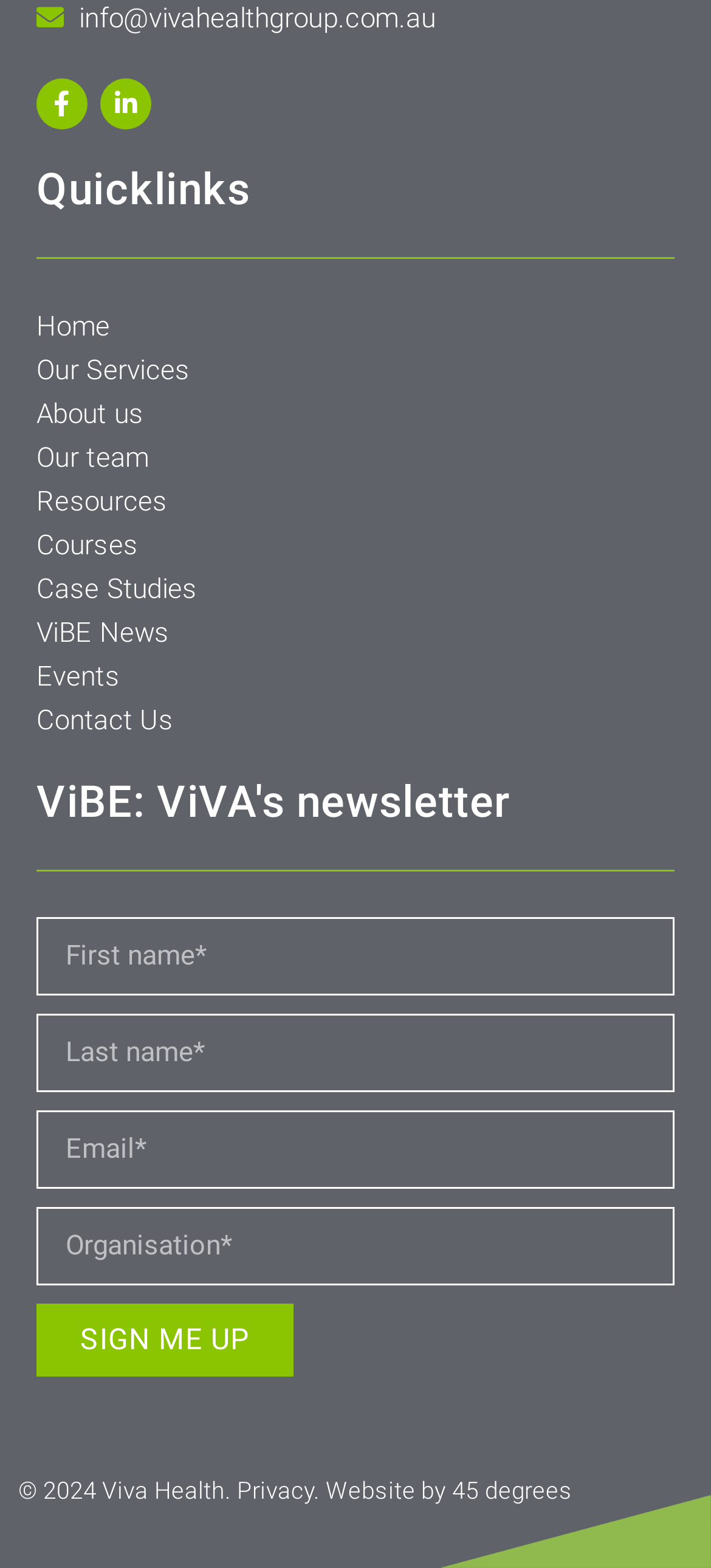Please give a succinct answer using a single word or phrase:
What are the social media platforms linked?

Facebook, Linkedin